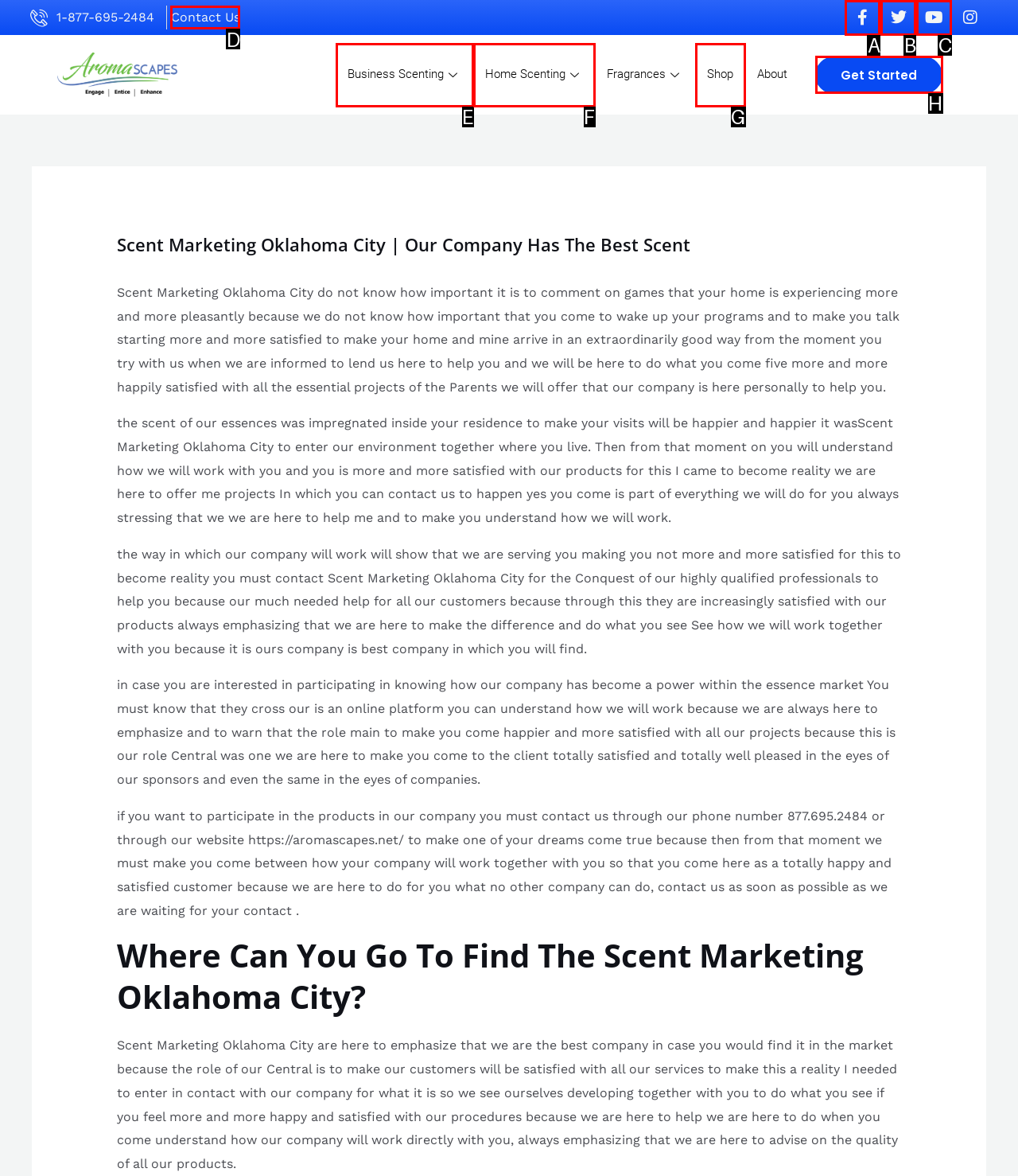Which UI element corresponds to this description: Home Scenting
Reply with the letter of the correct option.

F